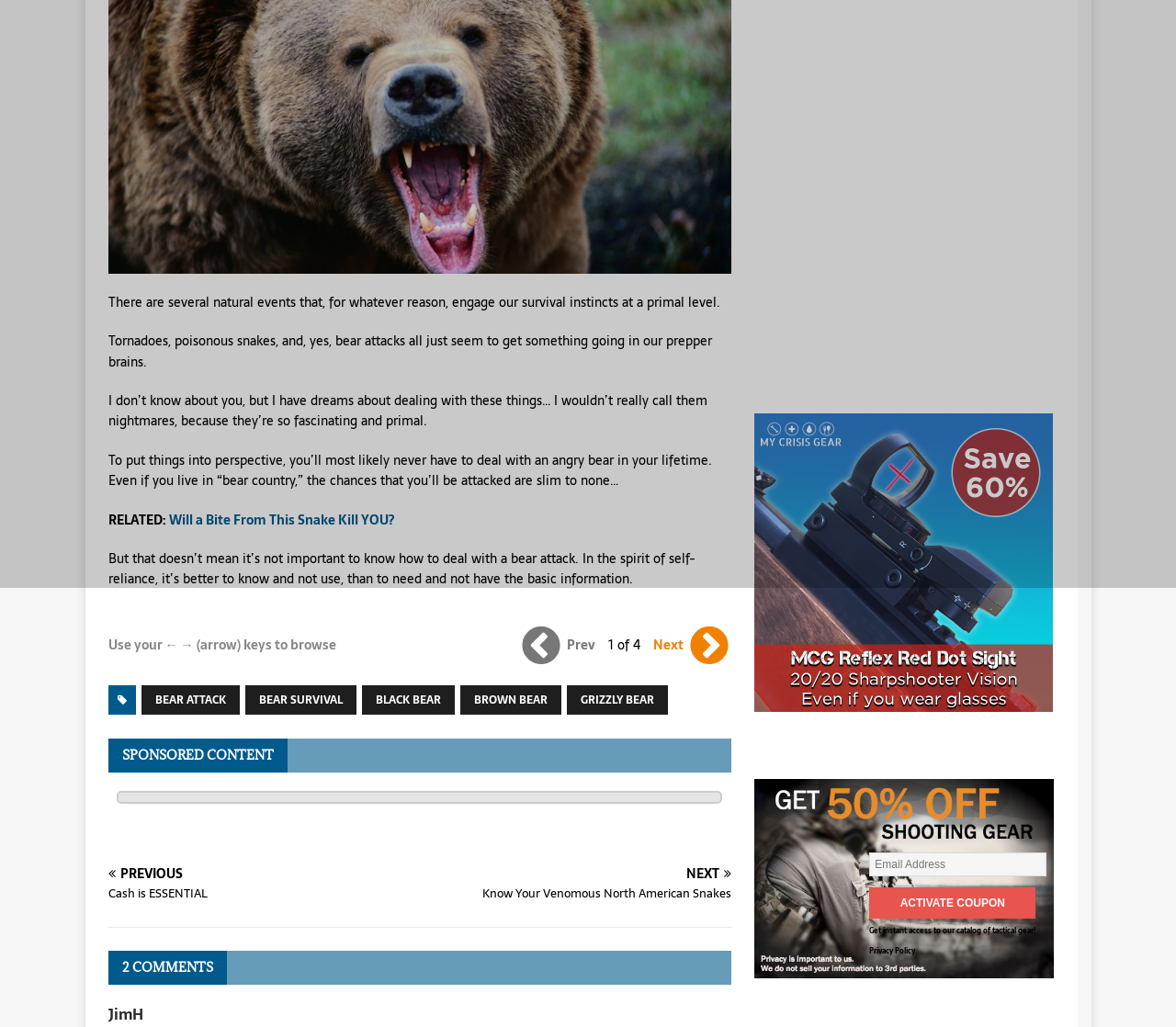Using the provided element description "brown bear", determine the bounding box coordinates of the UI element.

[0.391, 0.667, 0.477, 0.696]